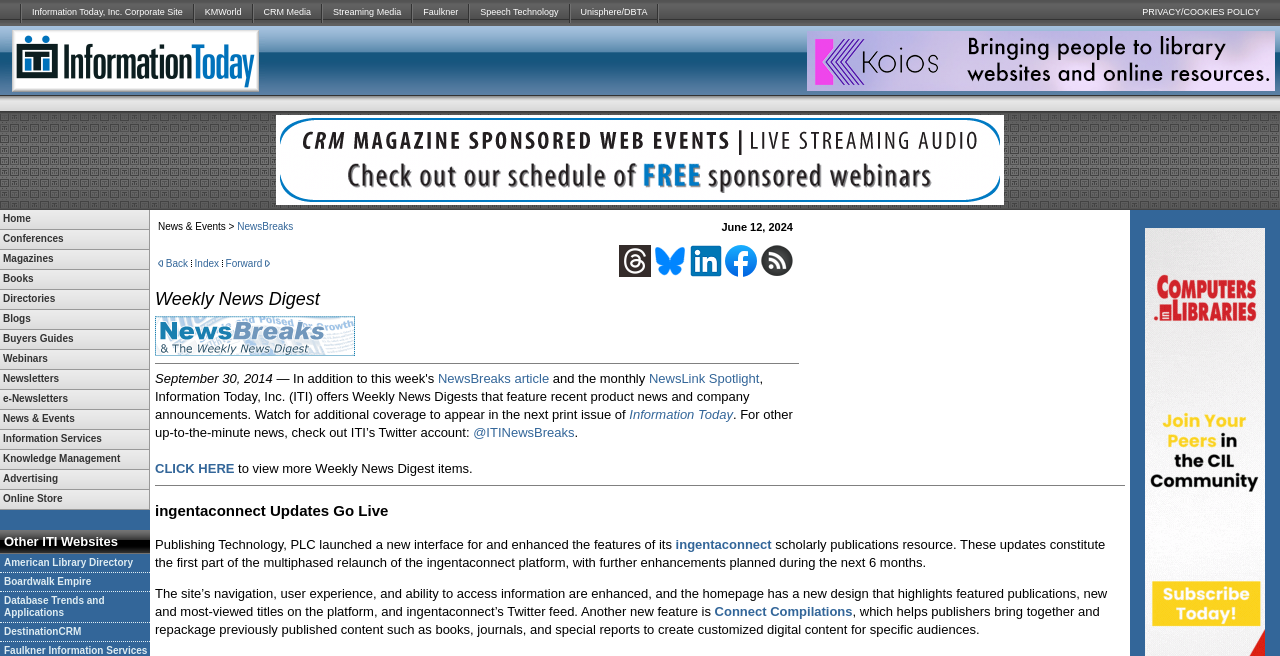What is the text of the second LayoutTableCell in the second LayoutTableRow of the first LayoutTable?
Answer briefly with a single word or phrase based on the image.

KMWorld